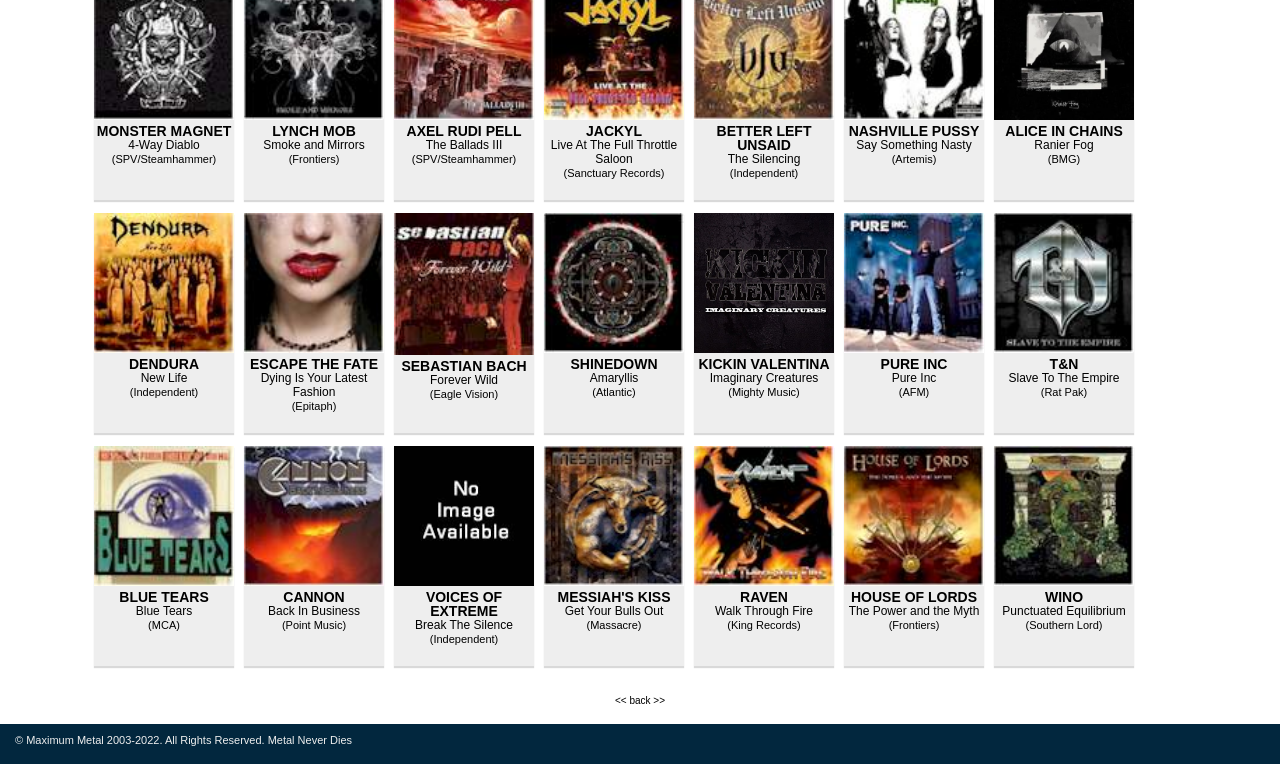What is the name of the album below 'DENDURA'? Please answer the question using a single word or phrase based on the image.

New Life